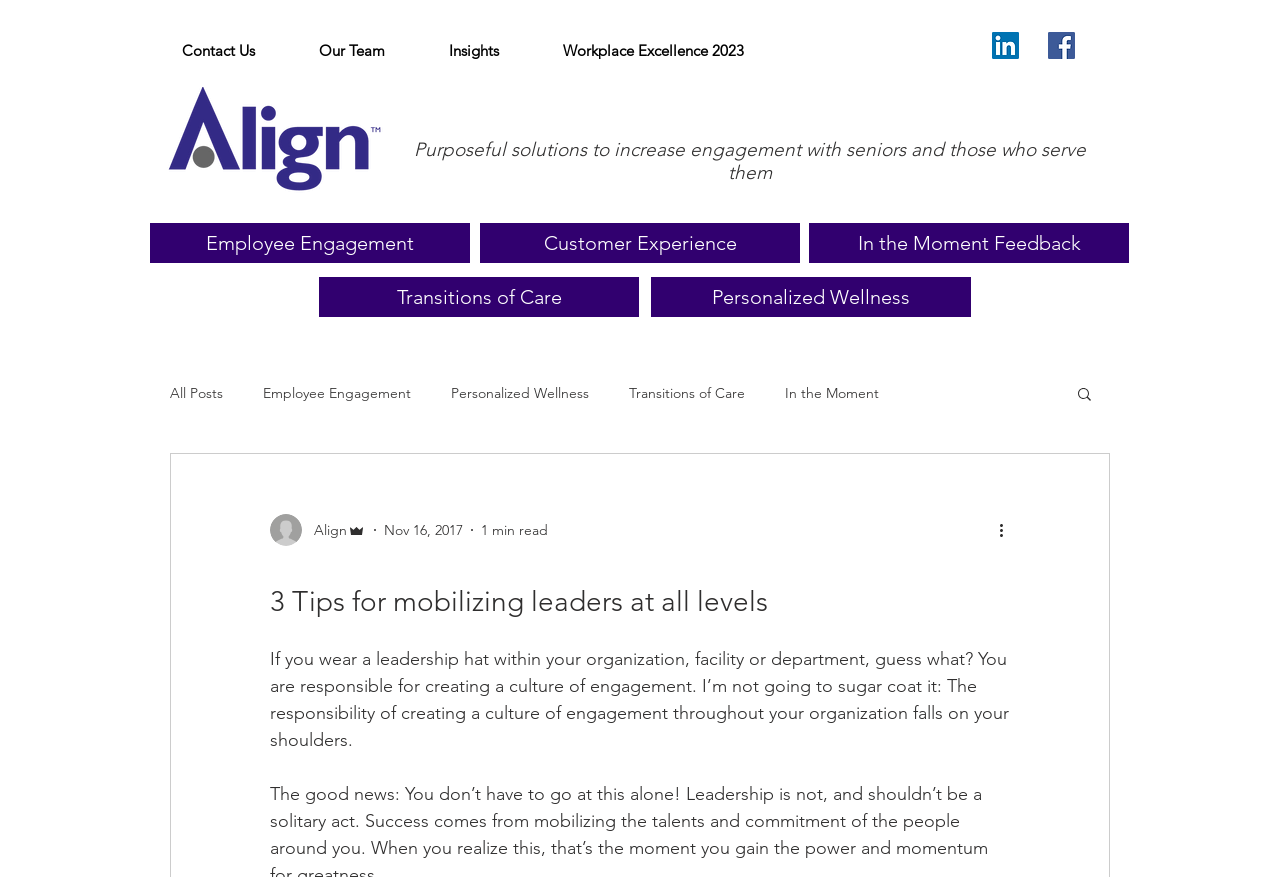Determine the bounding box coordinates of the area to click in order to meet this instruction: "Click the 'Ultimate Guide' link".

None